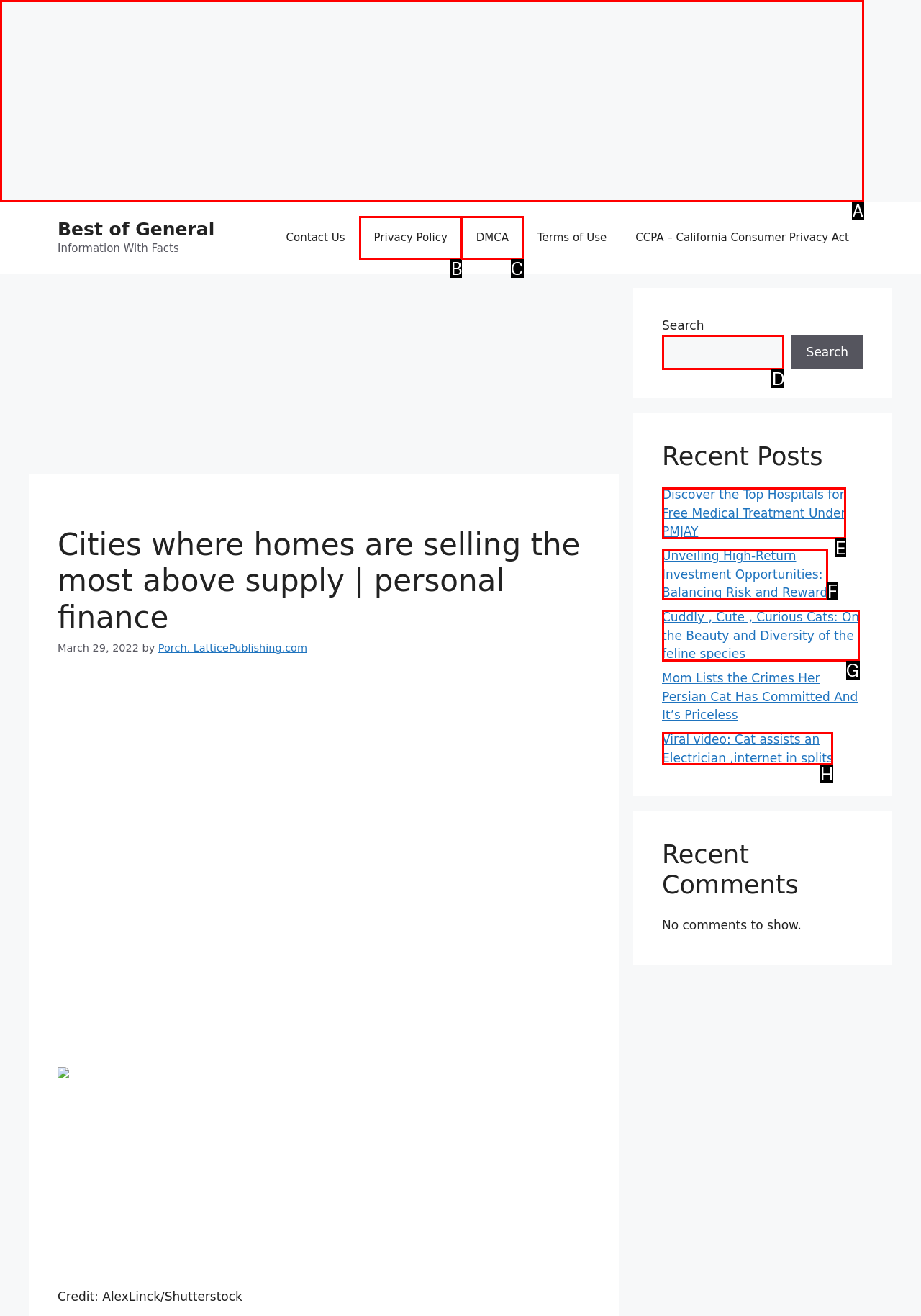Tell me which one HTML element best matches the description: aria-label="Advertisement" name="aswift_1" title="Advertisement" Answer with the option's letter from the given choices directly.

A